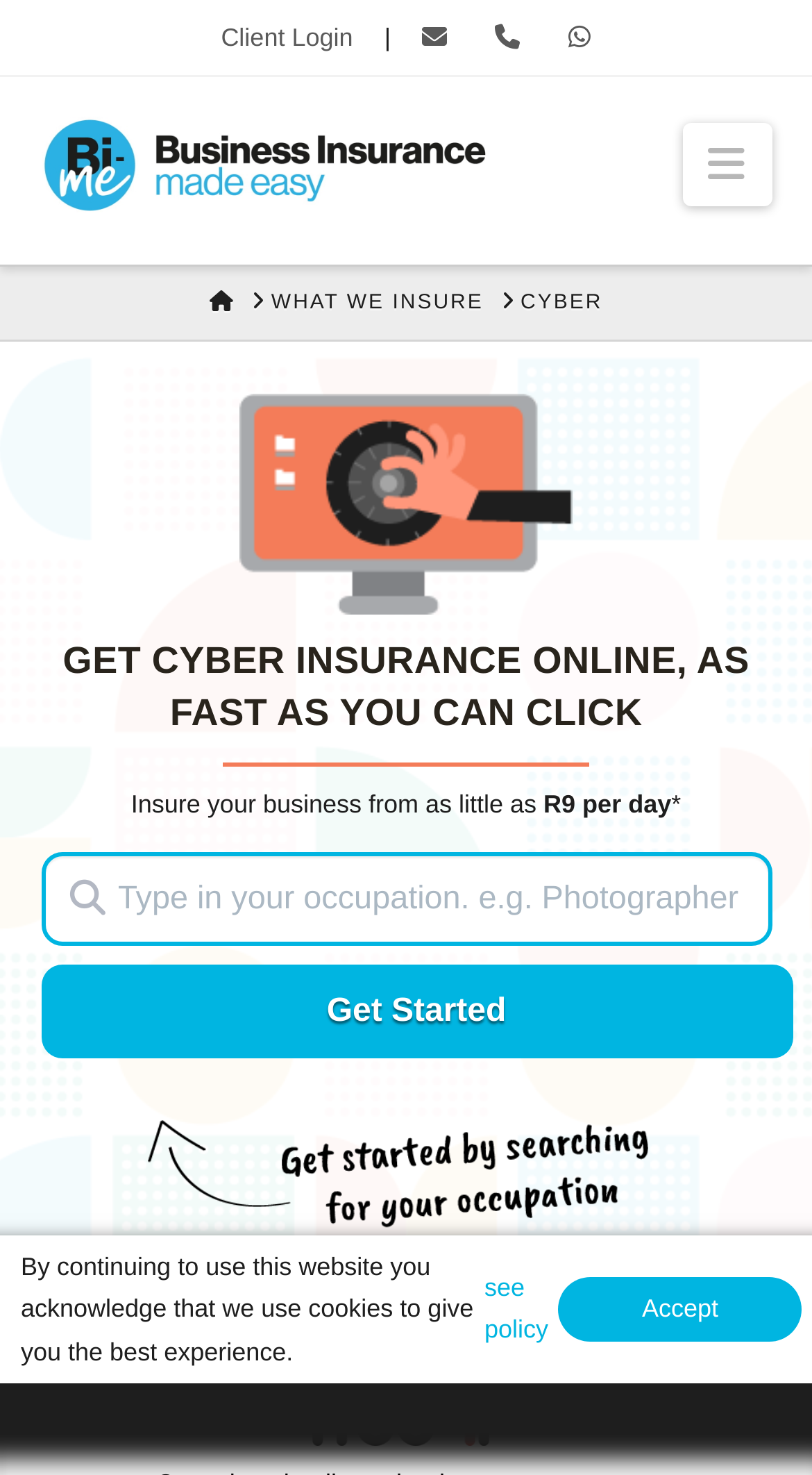Identify the bounding box coordinates of the section that should be clicked to achieve the task described: "Click on Client Login".

[0.252, 0.0, 0.455, 0.051]